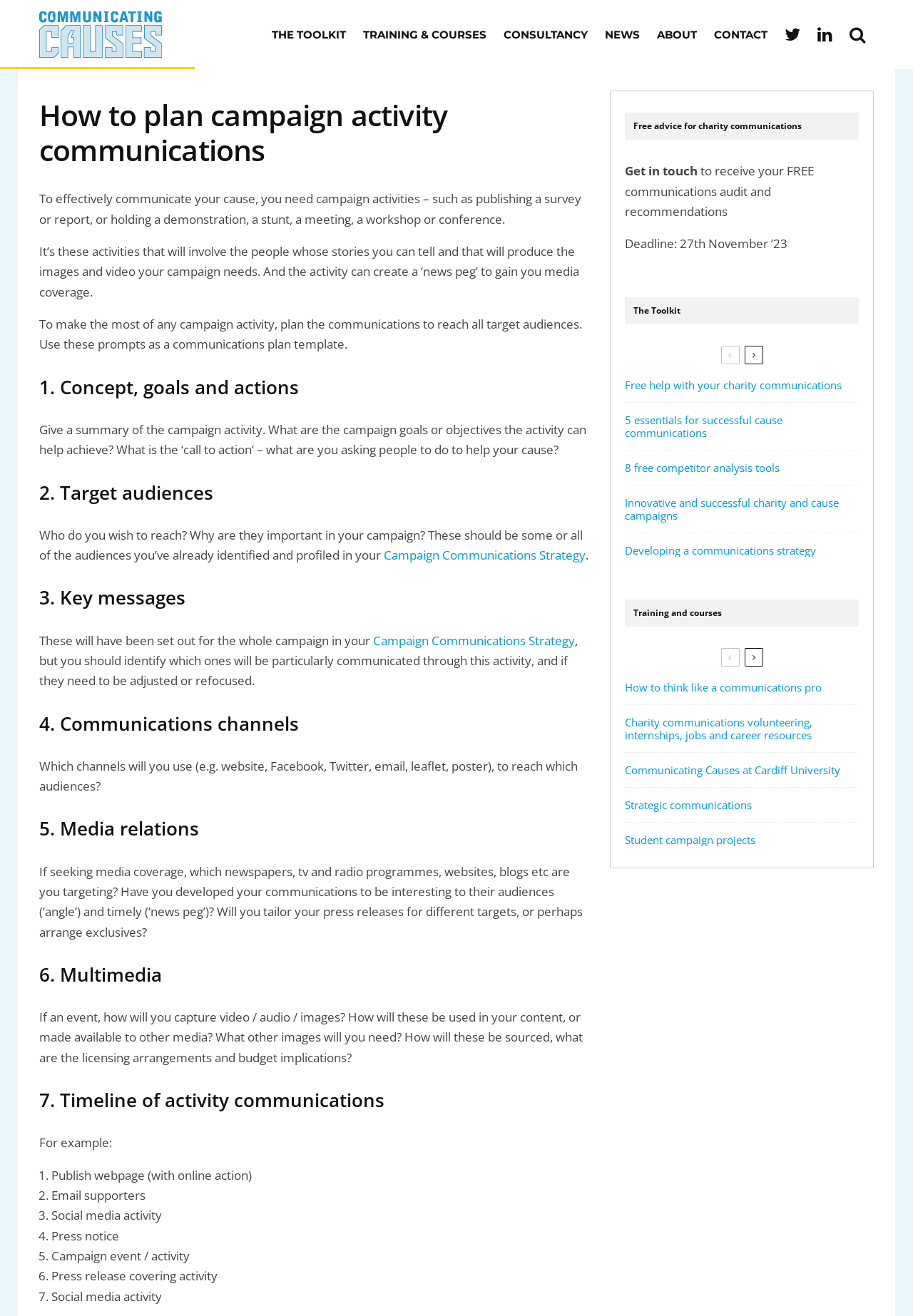Construct a comprehensive description capturing every detail on the webpage.

This webpage is about planning campaign activity communications, specifically for charity causes. At the top, there is a logo of "Communicating Causes" and a navigation menu with links to "THE TOOLKIT", "TRAINING & COURSES", "CONSULTANCY", "NEWS", "ABOUT", "CONTACT", and social media links.

Below the navigation menu, there is a heading "How to plan campaign activity communications" followed by a brief introduction to the importance of planning communications for campaign activities. The introduction is divided into four paragraphs, explaining the purpose of campaign activities, the need to plan communications, and the benefits of using a communications plan template.

The main content of the webpage is organized into seven sections, each with a heading and a brief description. The sections are: "1. Concept, goals and actions", "2. Target audiences", "3. Key messages", "4. Communications channels", "5. Media relations", "6. Multimedia", and "7. Timeline of activity communications". Each section provides guidance on what to consider when planning campaign activity communications.

On the right side of the webpage, there is a complementary section with a heading "Free advice for charity communications" and a call-to-action to get a free communications audit and recommendations. Below this section, there are four articles with headings and links to related resources, including "The Toolkit", "Free help with your charity communications", "5 essentials for successful cause communications", and "8 free competitor analysis tools".

Further down the webpage, there are more articles and resources related to charity communications, including "Innovative and successful charity and cause campaigns", "Developing a communications strategy", "Training and courses", and "Charity communications volunteering, internships, jobs and career resources".